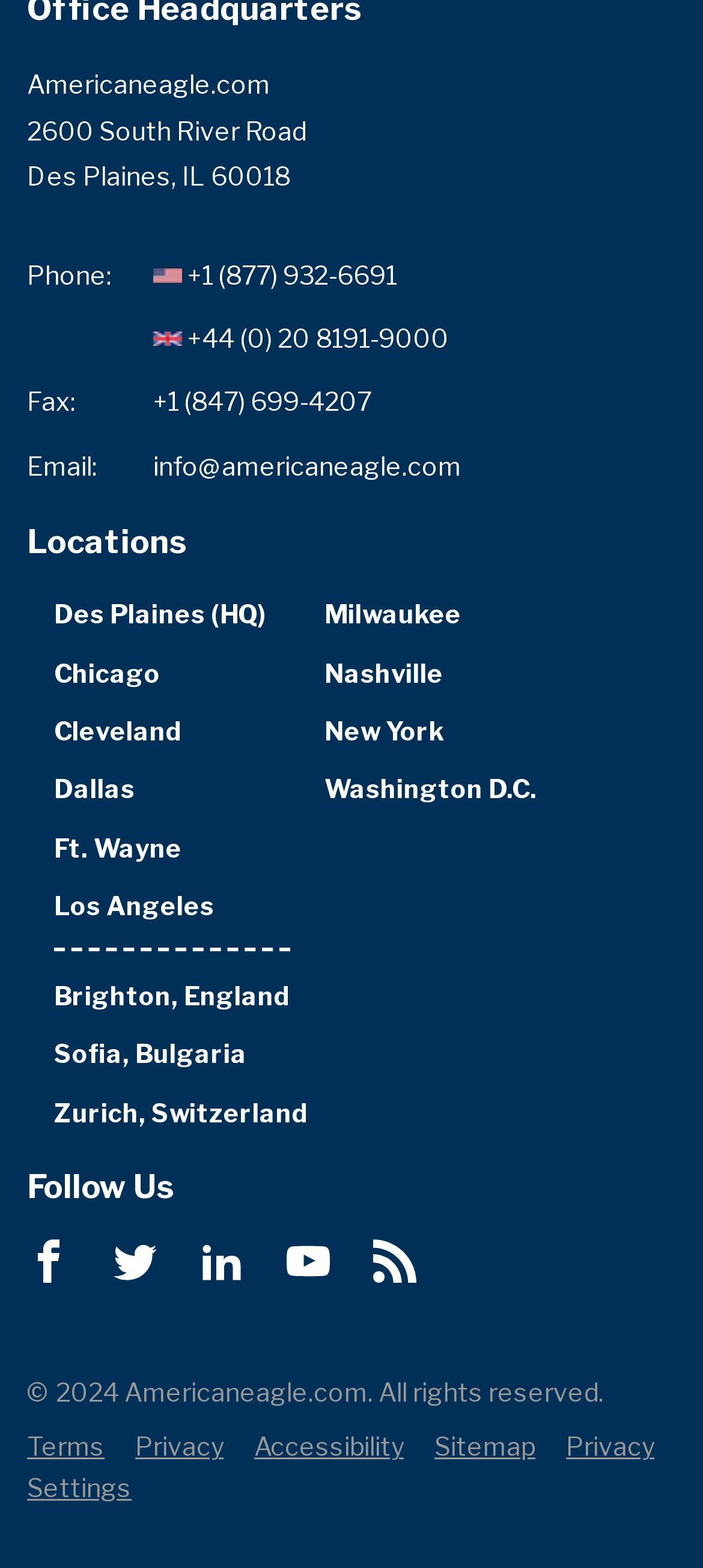Locate the bounding box of the user interface element based on this description: "Accessibility".

[0.362, 0.913, 0.574, 0.932]